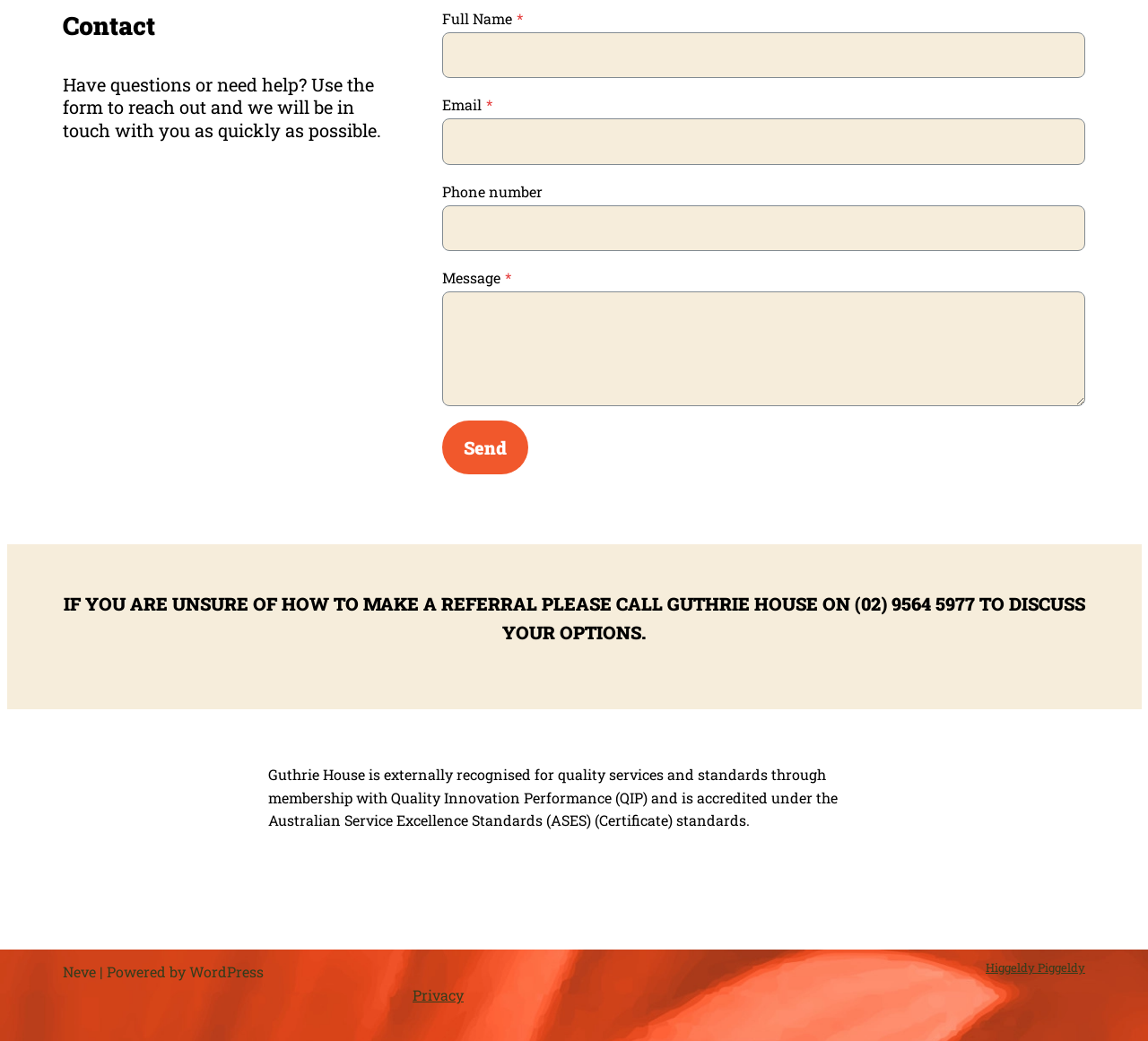Identify the bounding box coordinates of the clickable region necessary to fulfill the following instruction: "Enter phone number". The bounding box coordinates should be four float numbers between 0 and 1, i.e., [left, top, right, bottom].

[0.385, 0.197, 0.945, 0.241]